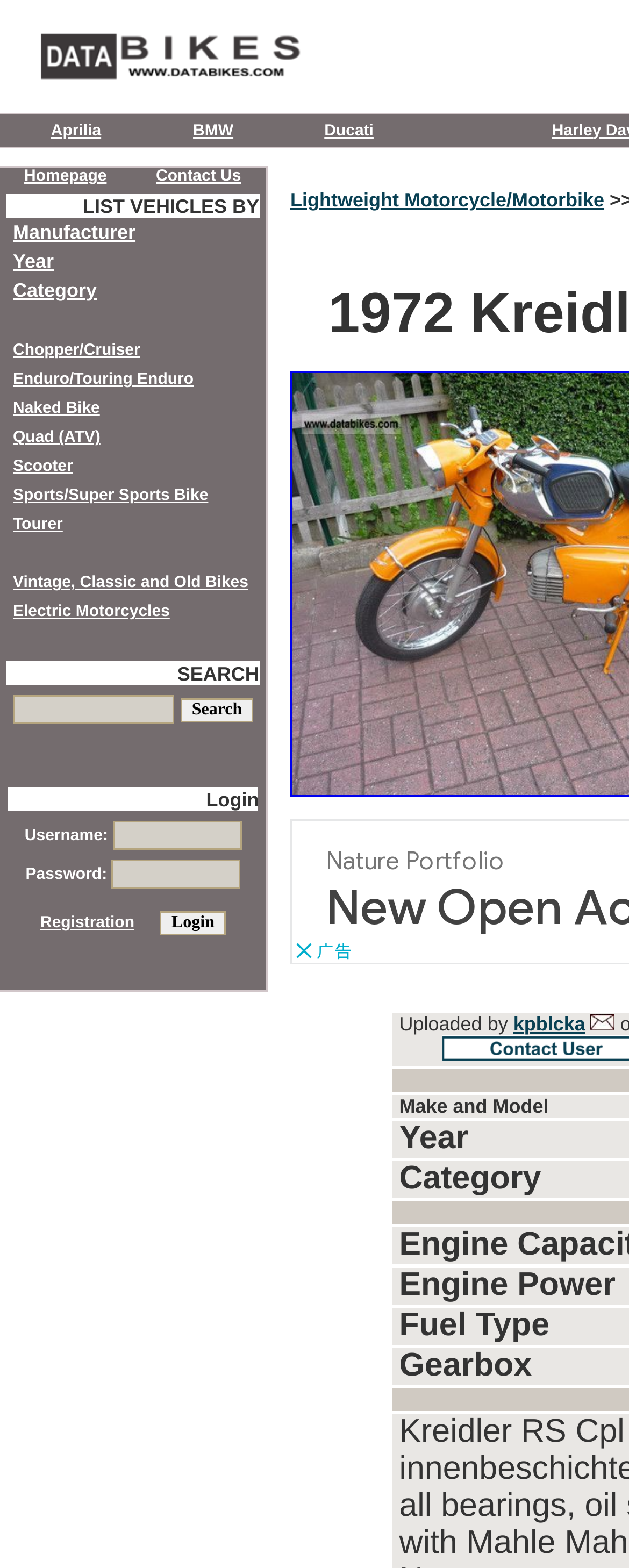Provide a single word or phrase answer to the question: 
How many textboxes are there in the login section?

2